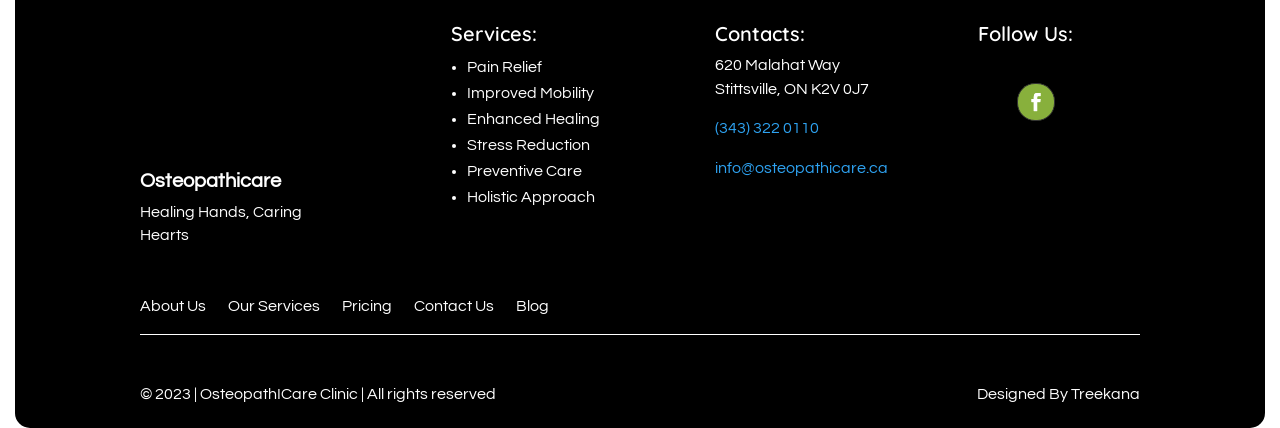Locate the bounding box of the UI element defined by this description: "info@osteopathicare.ca". The coordinates should be given as four float numbers between 0 and 1, formatted as [left, top, right, bottom].

[0.558, 0.374, 0.693, 0.411]